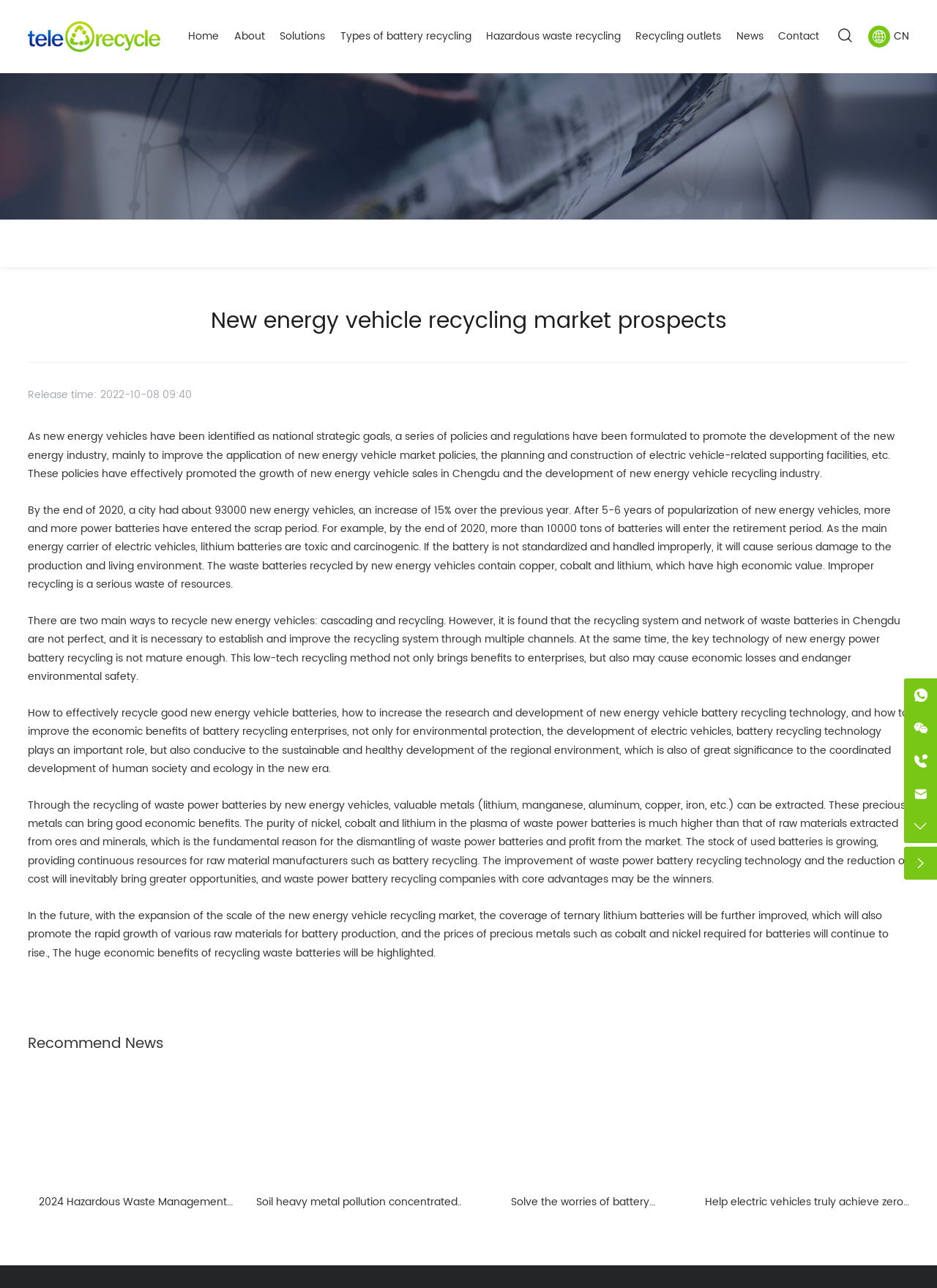Create a detailed description of the webpage's content and layout.

This webpage is about Tele recycle, a company that specializes in new energy vehicle recycling. The page has a navigation menu at the top with links to different sections, including Home, About, Solutions, Types of battery recycling, Hazardous waste recycling, Recycling outlets, News, and Contact.

Below the navigation menu, there is a banner with a heading that reads "New energy vehicle recycling market prospects" and a brief introduction to the company. The main content of the page is divided into several sections, each discussing a different aspect of new energy vehicle recycling.

The first section talks about the growth of new energy vehicles in Chengdu and the increasing number of power batteries that need to be recycled. It highlights the importance of proper recycling to prevent environmental damage and waste of resources.

The second section discusses the two main ways to recycle new energy vehicles: cascading and recycling. It notes that the recycling system and network in Chengdu are not perfect and need to be improved.

The third section emphasizes the importance of recycling waste power batteries to extract valuable metals like lithium, manganese, and copper. It also mentions the economic benefits of recycling and the potential for growth in the industry.

The fourth section looks to the future, predicting that the new energy vehicle recycling market will continue to grow and that the prices of precious metals will rise.

Below the main content, there is a section recommending news articles related to new energy vehicle recycling and hazardous waste management. There are also links to the company's WhatsApp, WeChat, and email contact information.

At the bottom of the page, there is a footer with links to various sections of the website, including Home, About, Solutions, and Contact.